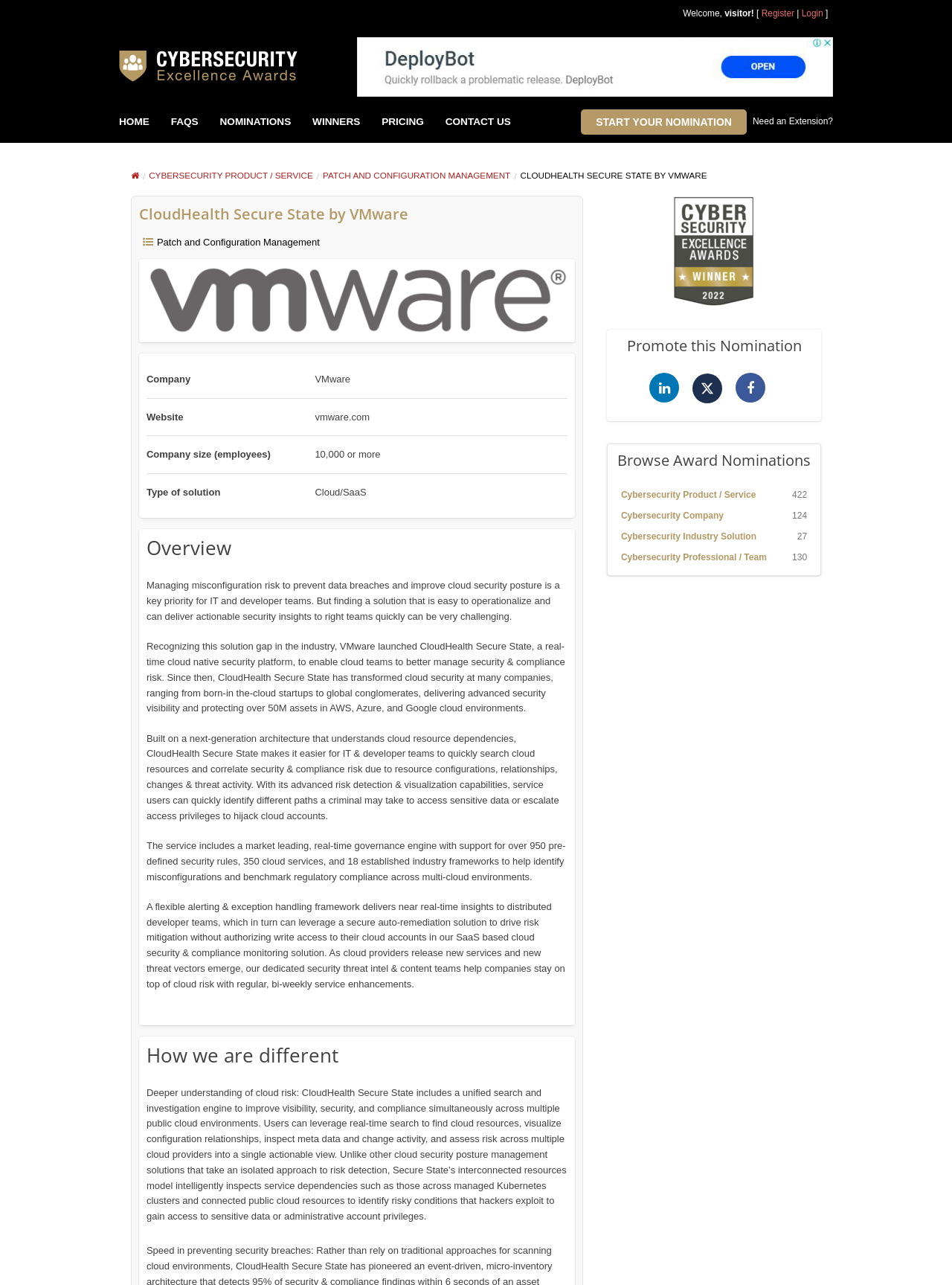Determine the bounding box coordinates of the clickable area required to perform the following instruction: "Click on Need an Extension?". The coordinates should be represented as four float numbers between 0 and 1: [left, top, right, bottom].

[0.791, 0.091, 0.875, 0.099]